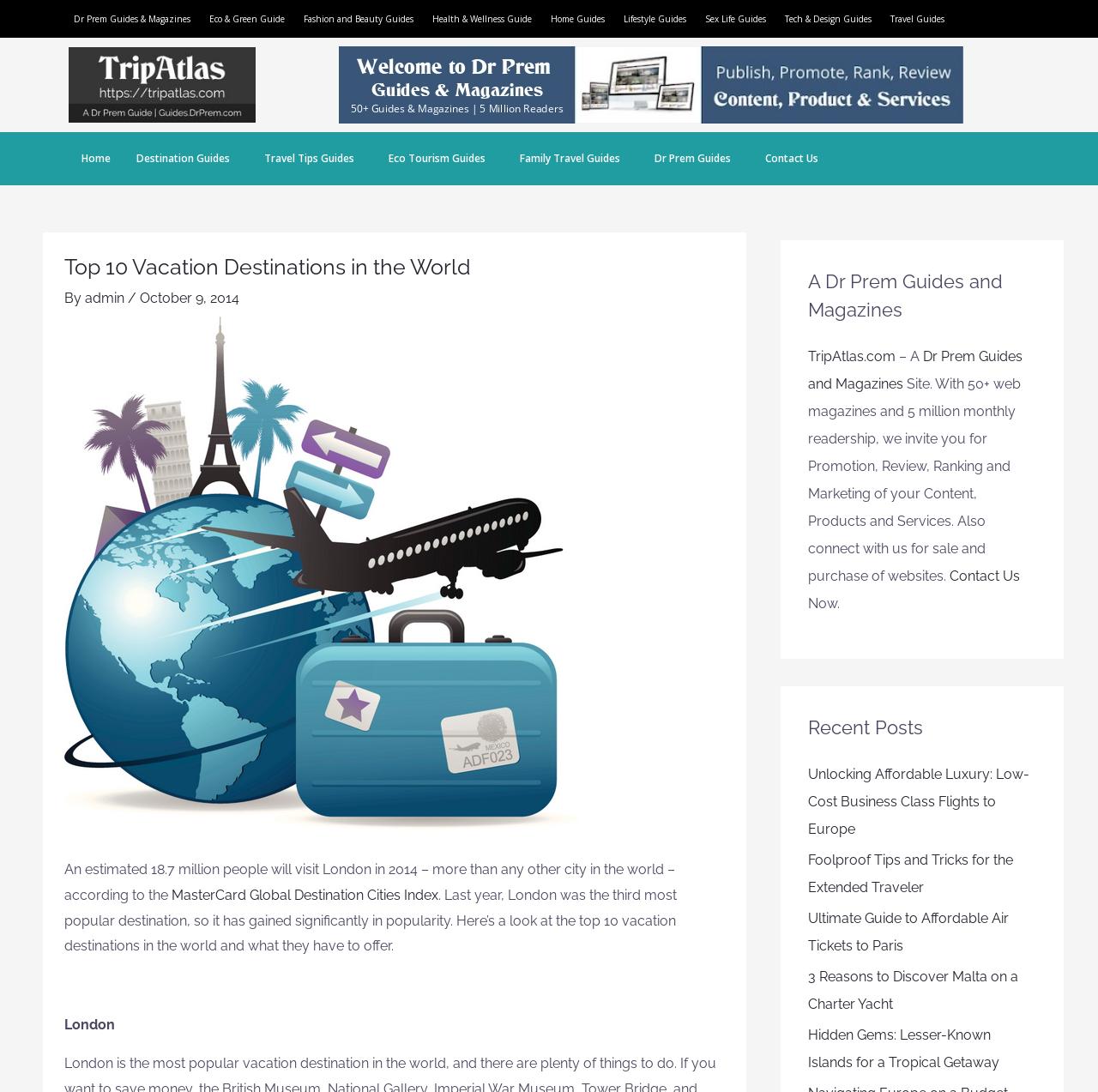How many web magazines are mentioned in the complementary section?
Offer a detailed and exhaustive answer to the question.

The answer can be found in the complementary section, which states 'With 50+ web magazines and 5 million monthly readership, we invite you for Promotion, Review, Ranking and Marketing of your Content, Products and Services.'